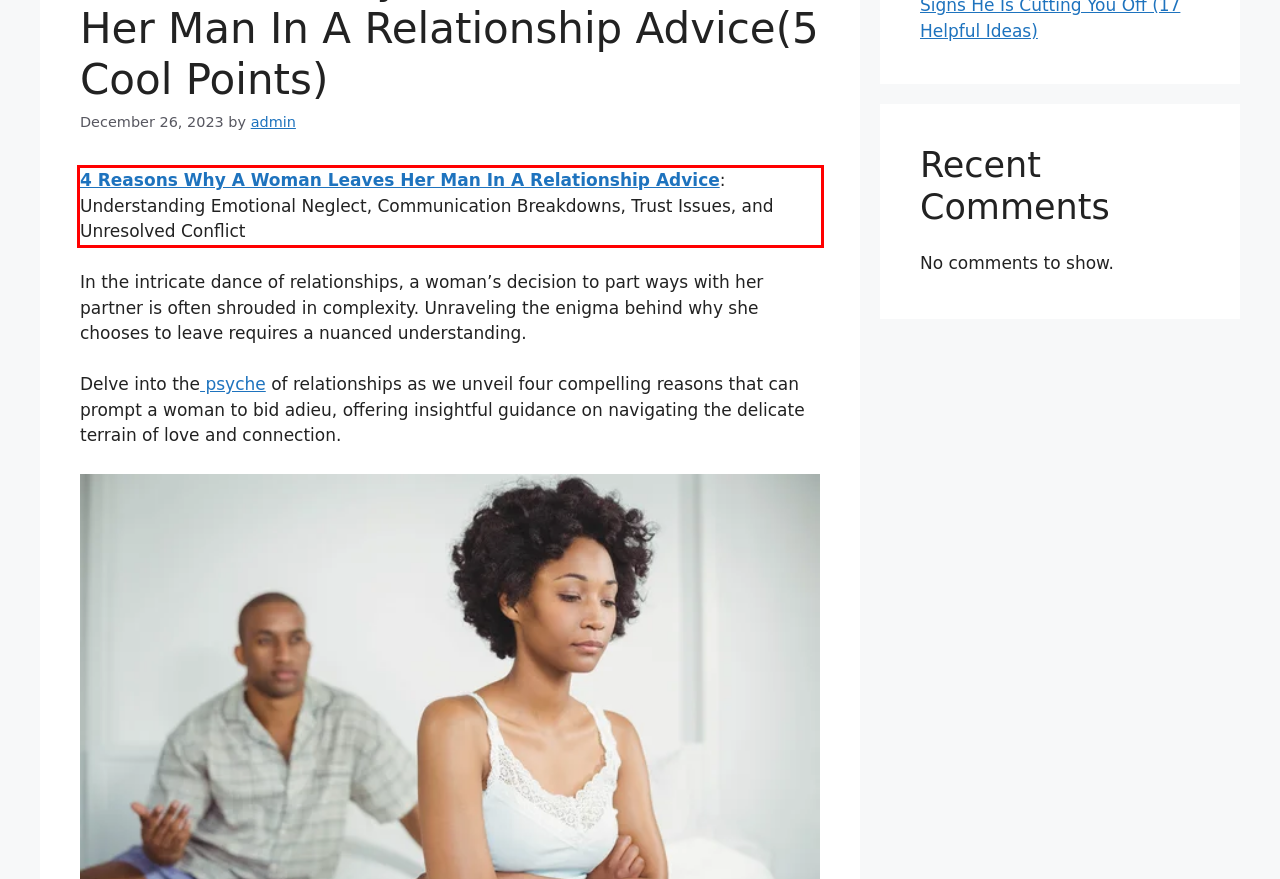Analyze the screenshot of a webpage where a red rectangle is bounding a UI element. Extract and generate the text content within this red bounding box.

4 Reasons Why A Woman Leaves Her Man In A Relationship Advice: Understanding Emotional Neglect, Communication Breakdowns, Trust Issues, and Unresolved Conflict